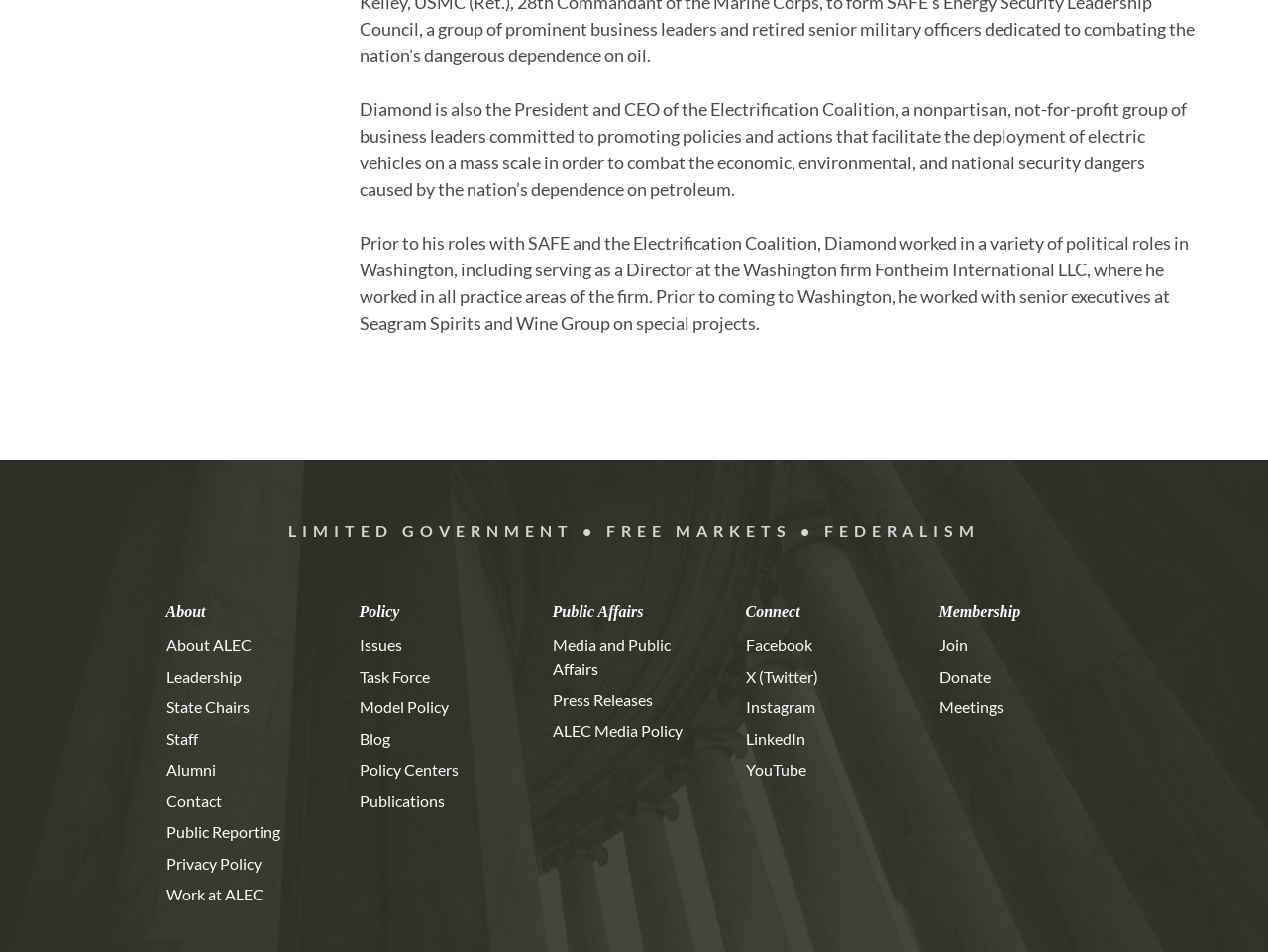Using the webpage screenshot, locate the HTML element that fits the following description and provide its bounding box: "YouTube".

[0.588, 0.798, 0.636, 0.818]